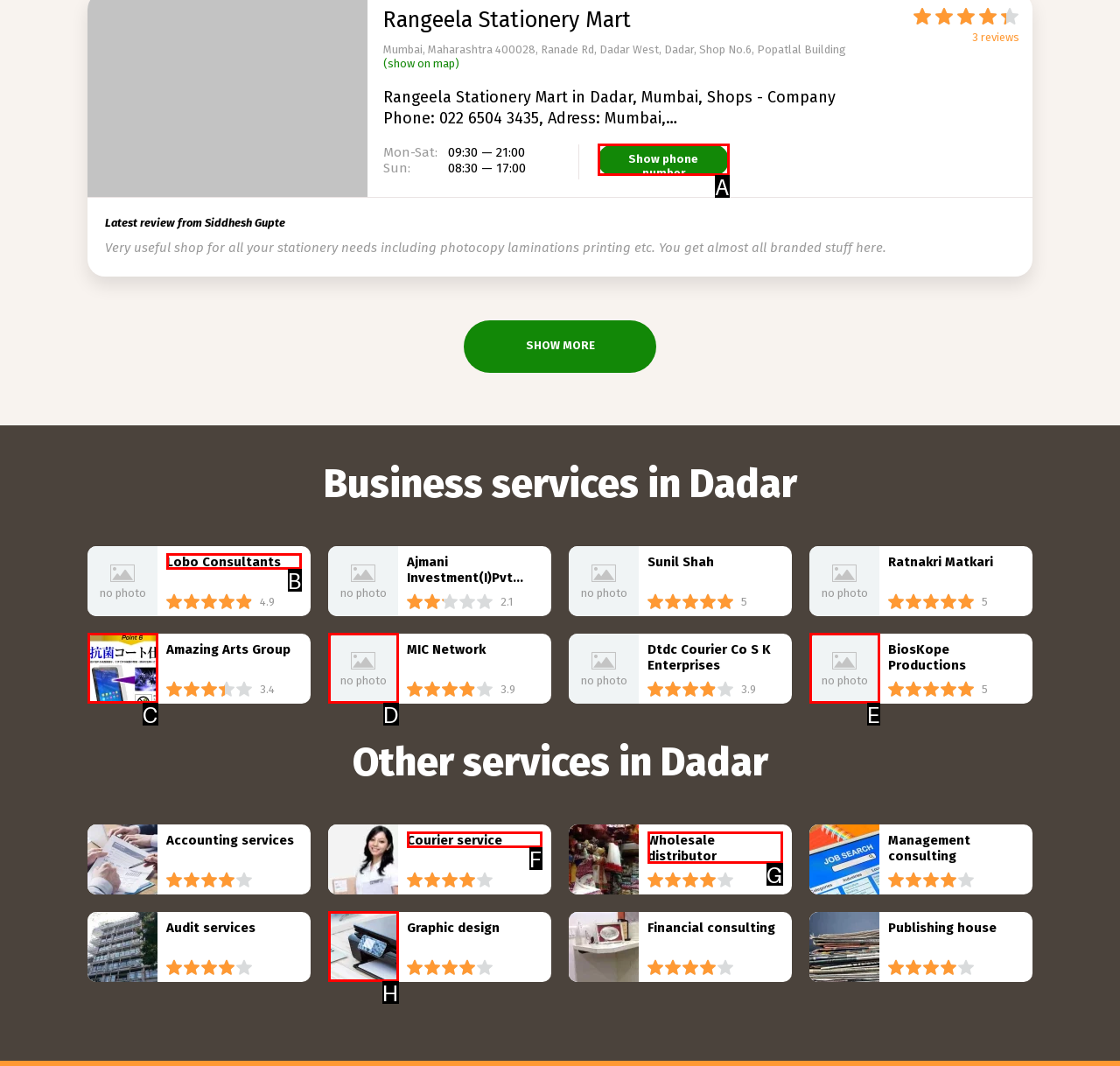Identify the correct UI element to click on to achieve the task: Show phone number. Provide the letter of the appropriate element directly from the available choices.

A